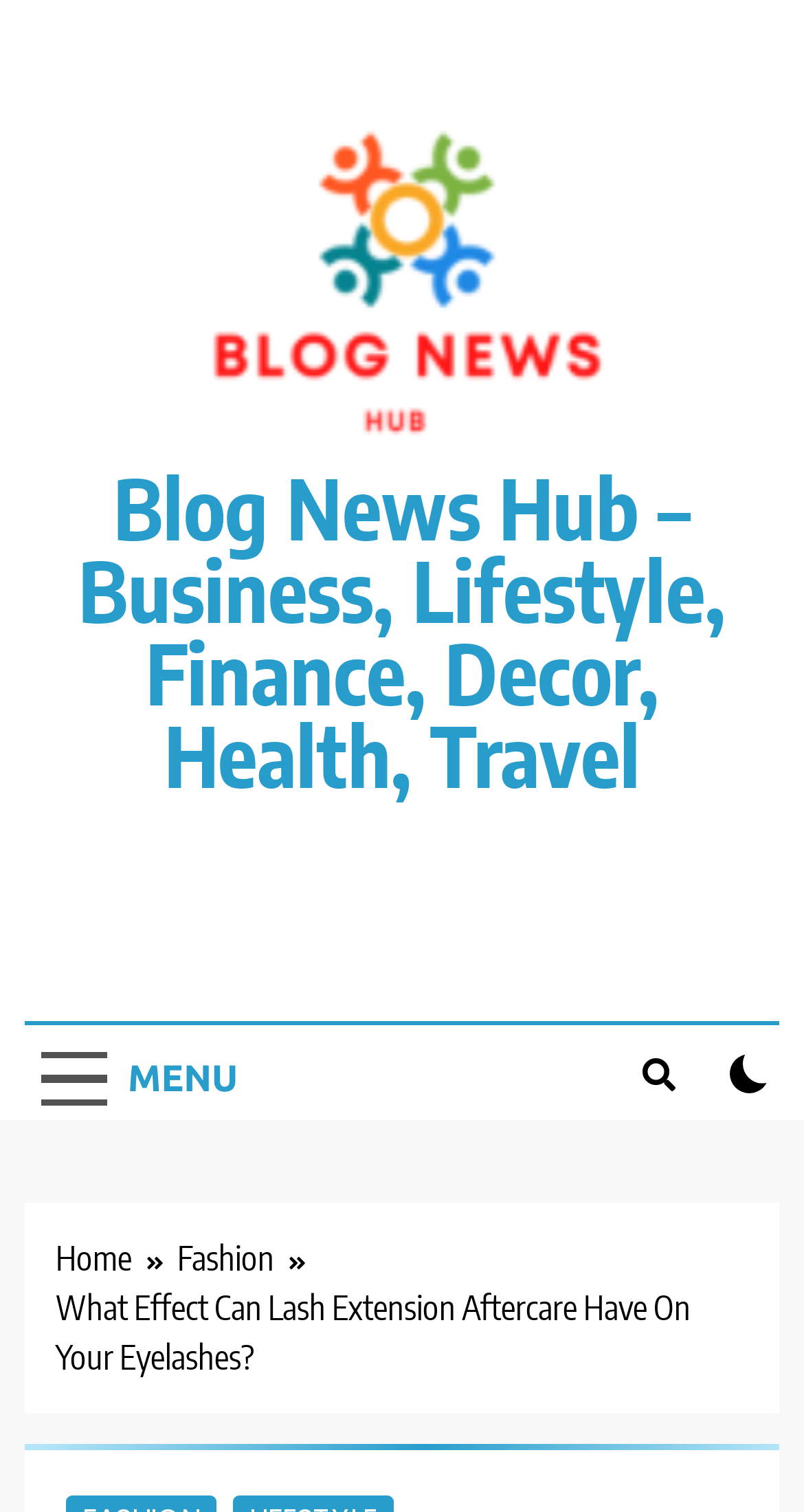Create a detailed summary of all the visual and textual information on the webpage.

The webpage is about the importance of proper lash extension aftercare. At the top left, there is a link to "Blog News Hub" with an accompanying image. Next to it, there is a longer link with the full title of the blog, "Blog News Hub – Business, Lifestyle, Finance, Decor, Health, Travel". 

On the top right, there are three buttons: a "MENU" button, a button with a search icon, and an unchecked checkbox. 

Below the top section, there is a navigation bar with breadcrumbs, showing the path "Home" > "Fashion". The current page title, "What Effect Can Lash Extension Aftercare Have On Your Eyelashes?", is displayed below the navigation bar. 

The main content of the webpage, which discusses the importance of proper lash extension aftercare, is likely located below the page title, although the exact content is not specified in the accessibility tree.